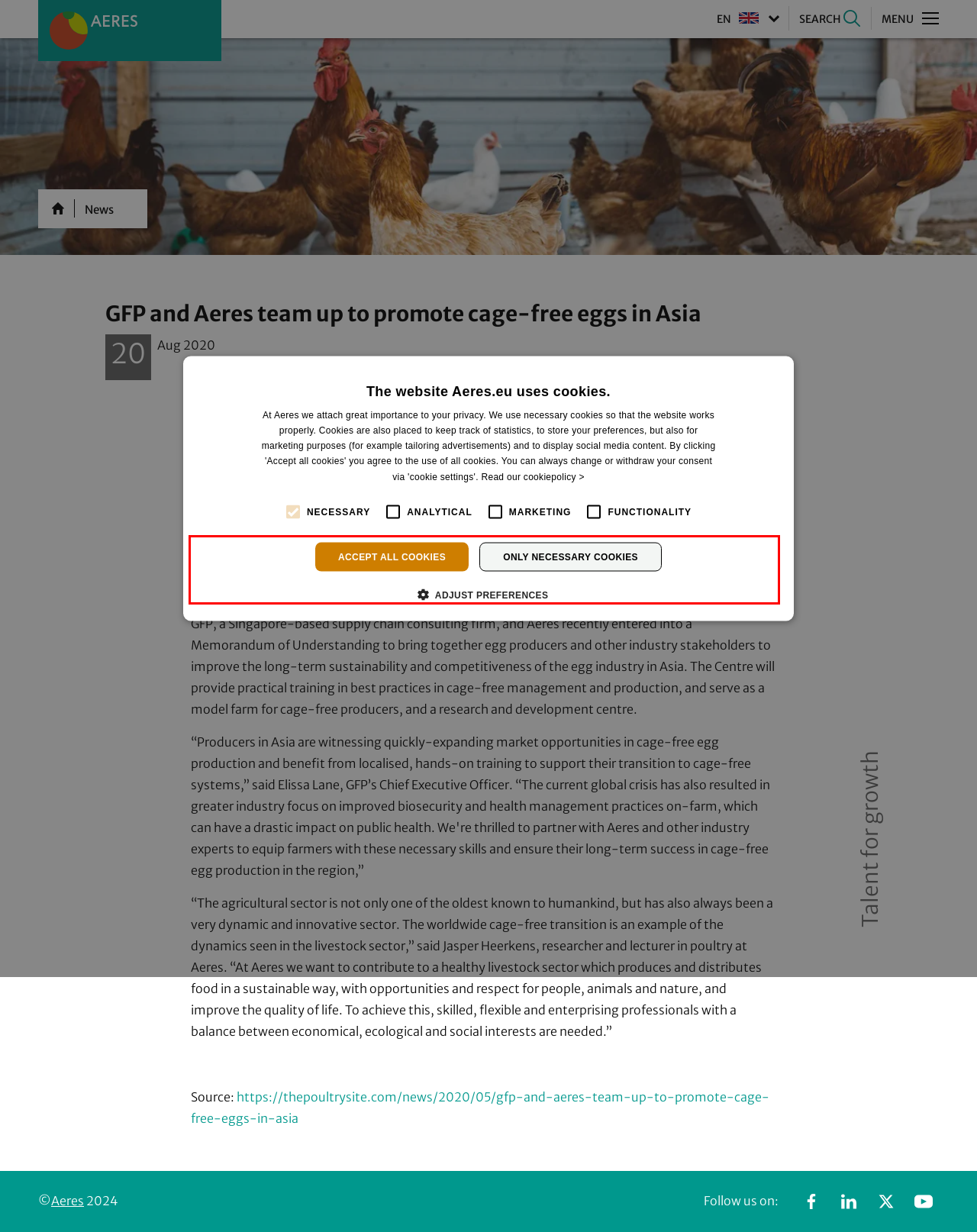Inspect the webpage screenshot that has a red bounding box and use OCR technology to read and display the text inside the red bounding box.

Multinational consulting firm Global Food Partners (GFP) and Aeres University of Applied Sciences have announced a partnership to establish an Indonesia-based training centre and model cage-free egg farm focused on management and production for Asian farmers.